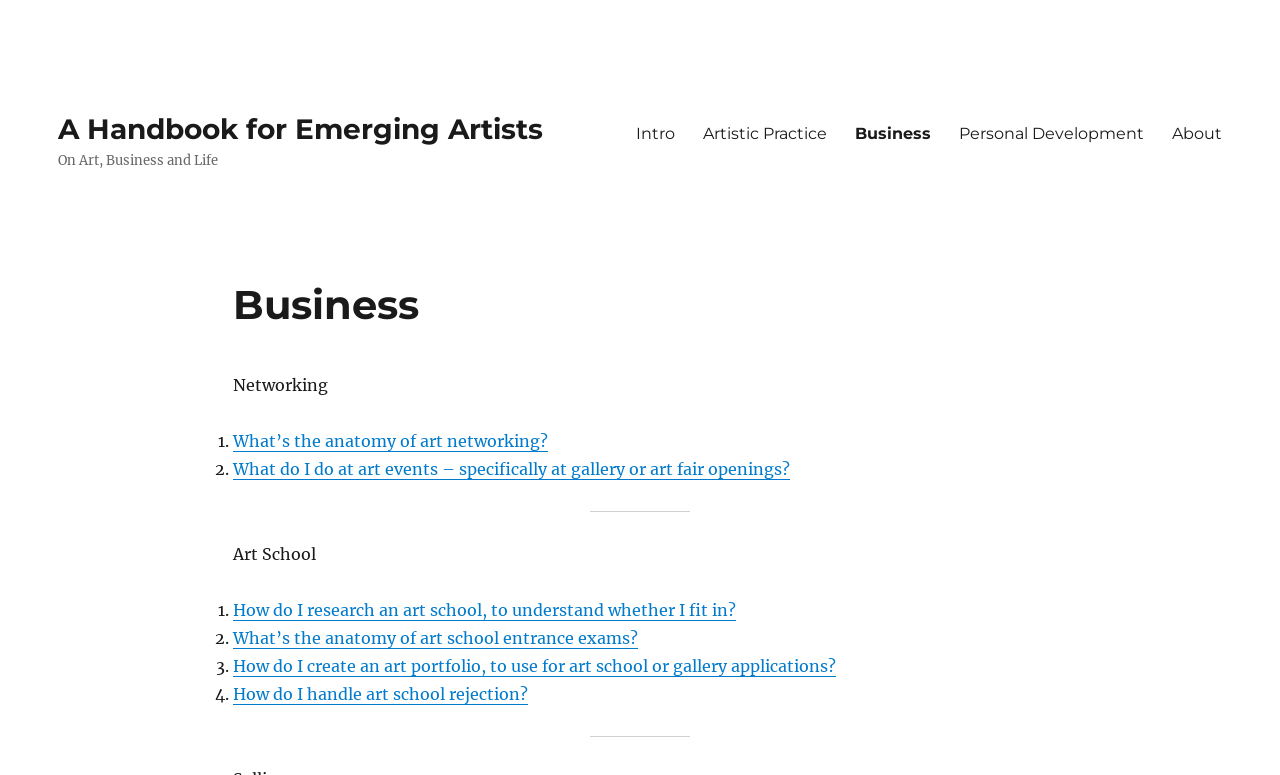Please locate the bounding box coordinates of the element that should be clicked to achieve the given instruction: "Click the 'Shop Now' button".

None